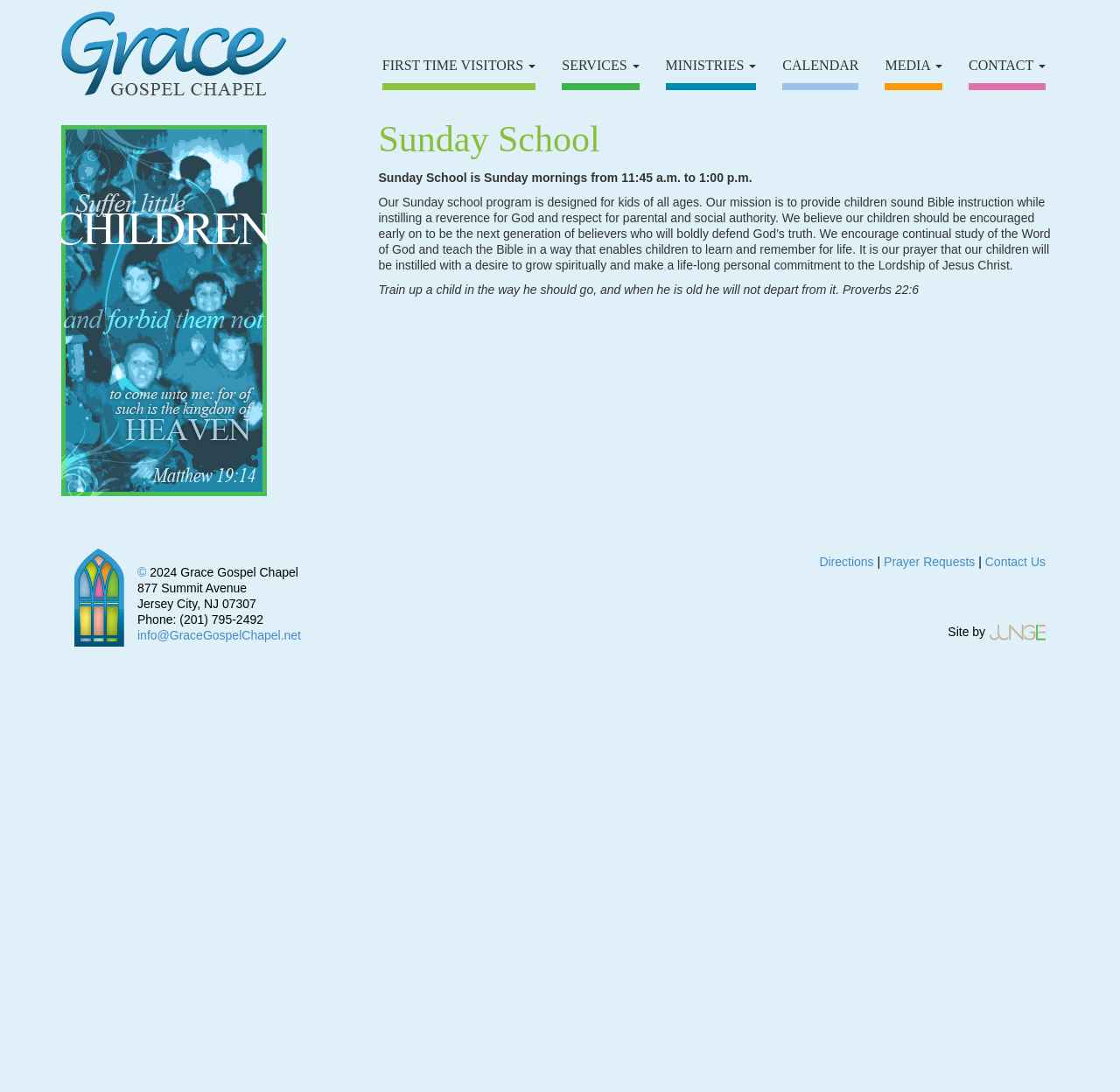Find and specify the bounding box coordinates that correspond to the clickable region for the instruction: "Send a prayer request".

[0.789, 0.508, 0.871, 0.521]